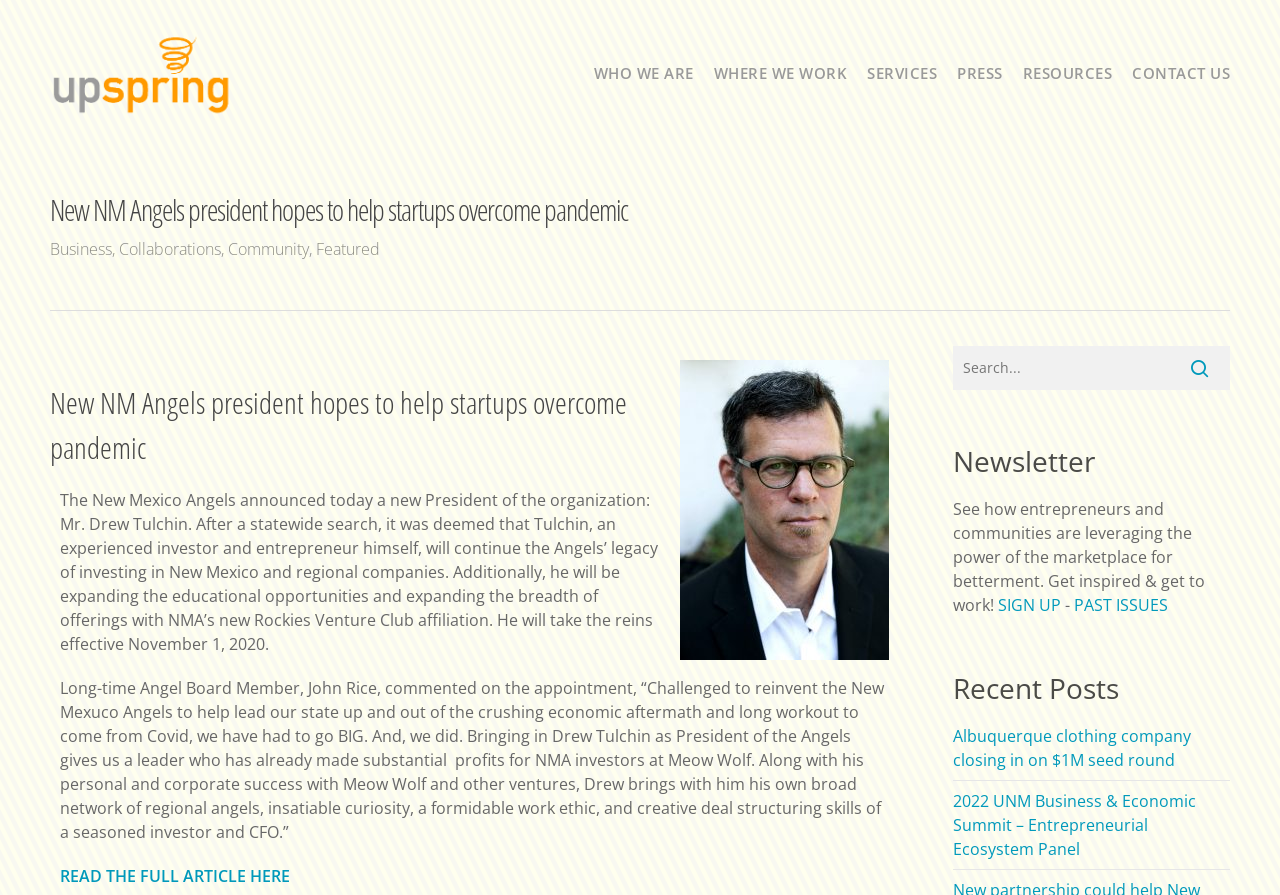Find and generate the main title of the webpage.

New NM Angels president hopes to help startups overcome pandemic